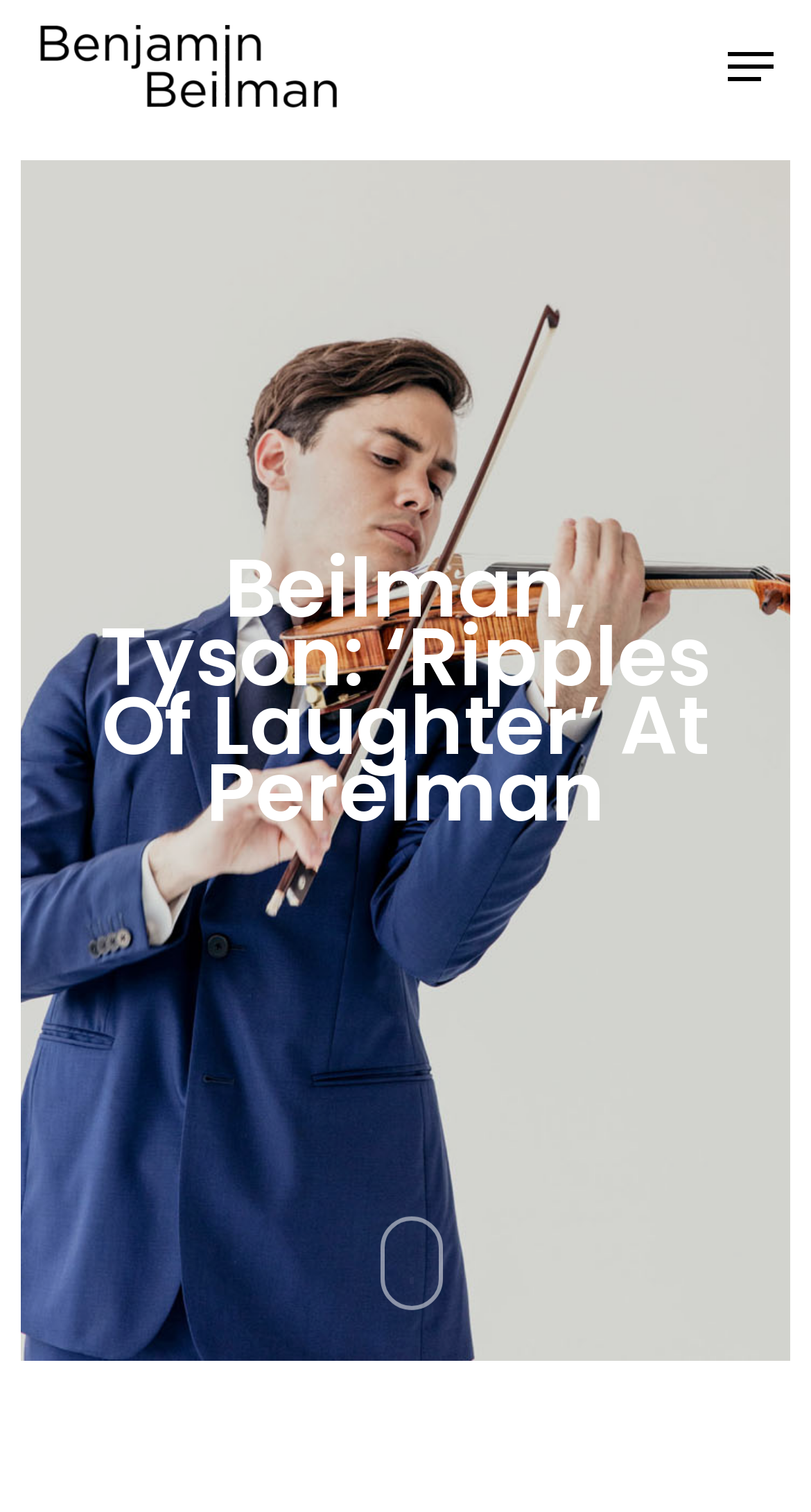Provide the bounding box coordinates for the UI element that is described by this text: "alt="Benjamin Beilman"". The coordinates should be in the form of four float numbers between 0 and 1: [left, top, right, bottom].

[0.046, 0.017, 0.419, 0.072]